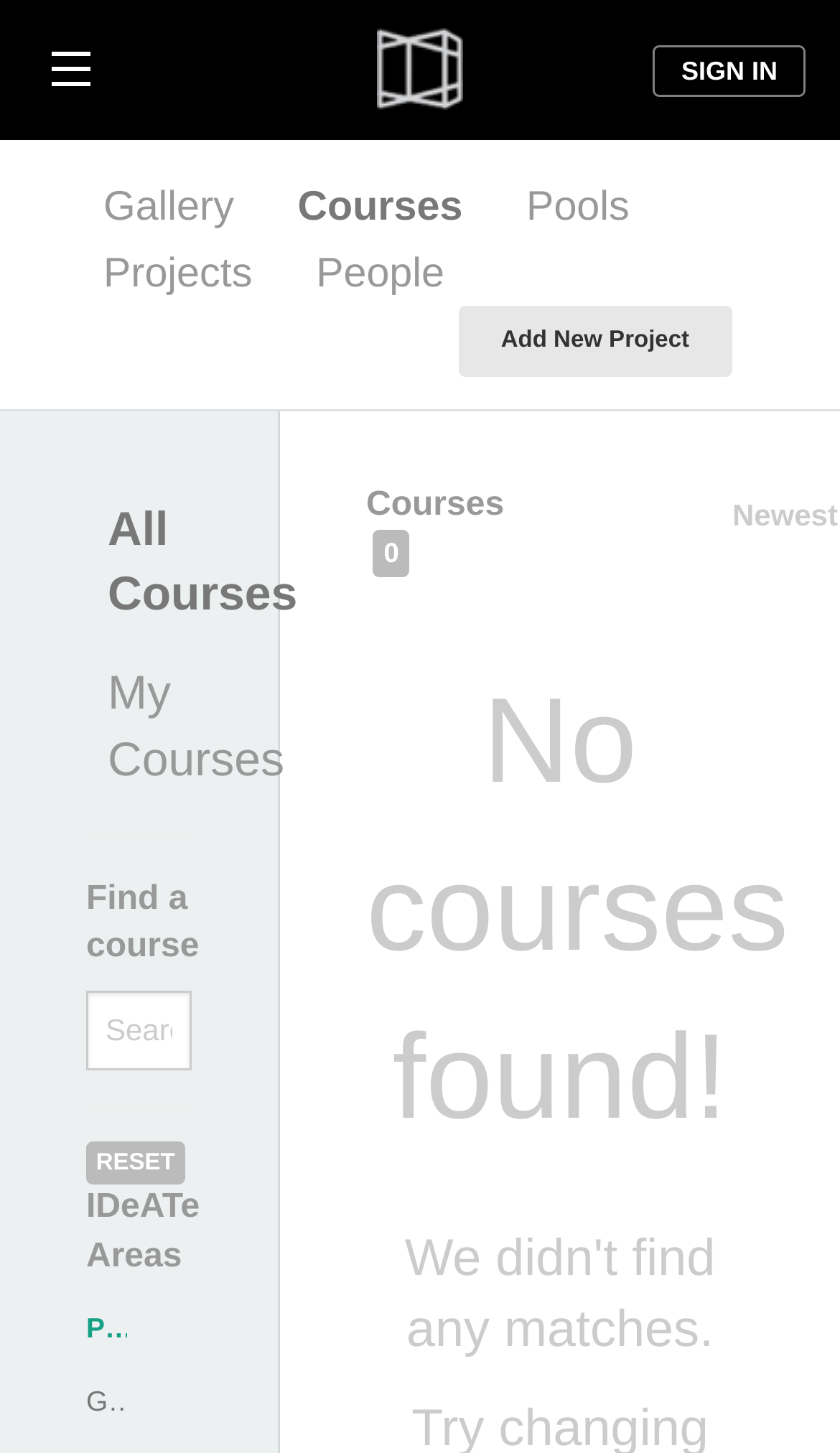Answer succinctly with a single word or phrase:
What is the text of the heading above the 'Search' textbox?

Find a course